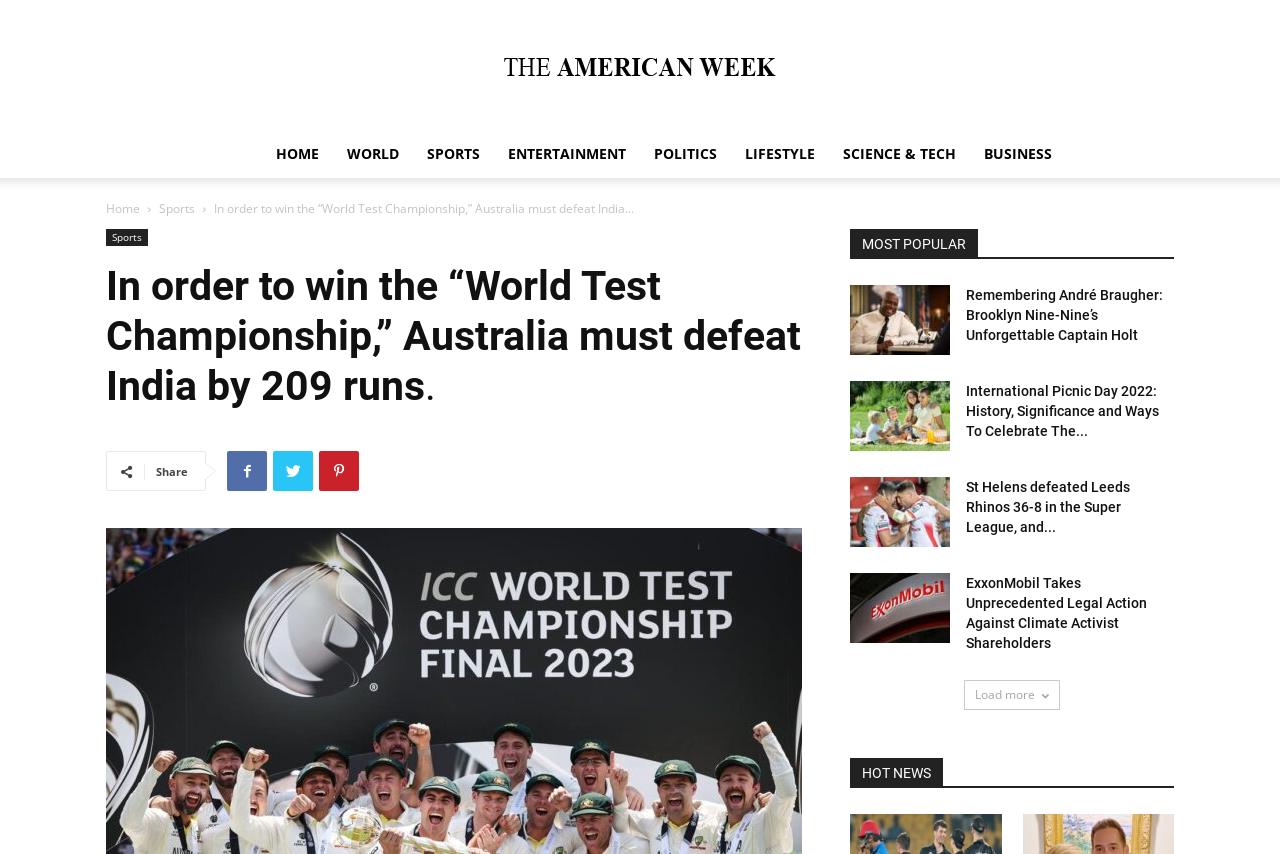Please identify the bounding box coordinates of the element I need to click to follow this instruction: "Load more news".

[0.753, 0.796, 0.828, 0.831]